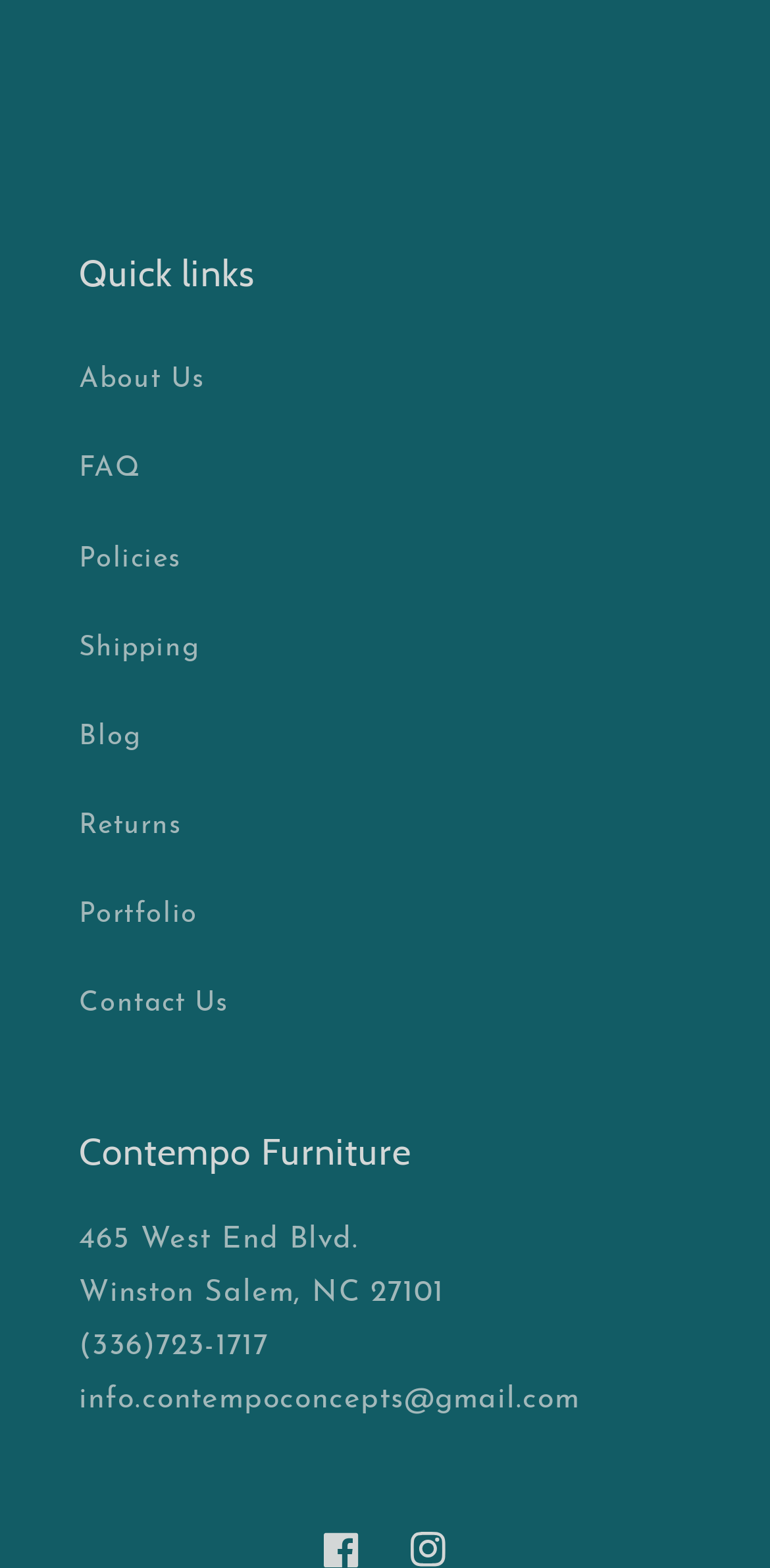Can you find the bounding box coordinates for the UI element given this description: "ER-diagrams"? Provide the coordinates as four float numbers between 0 and 1: [left, top, right, bottom].

None